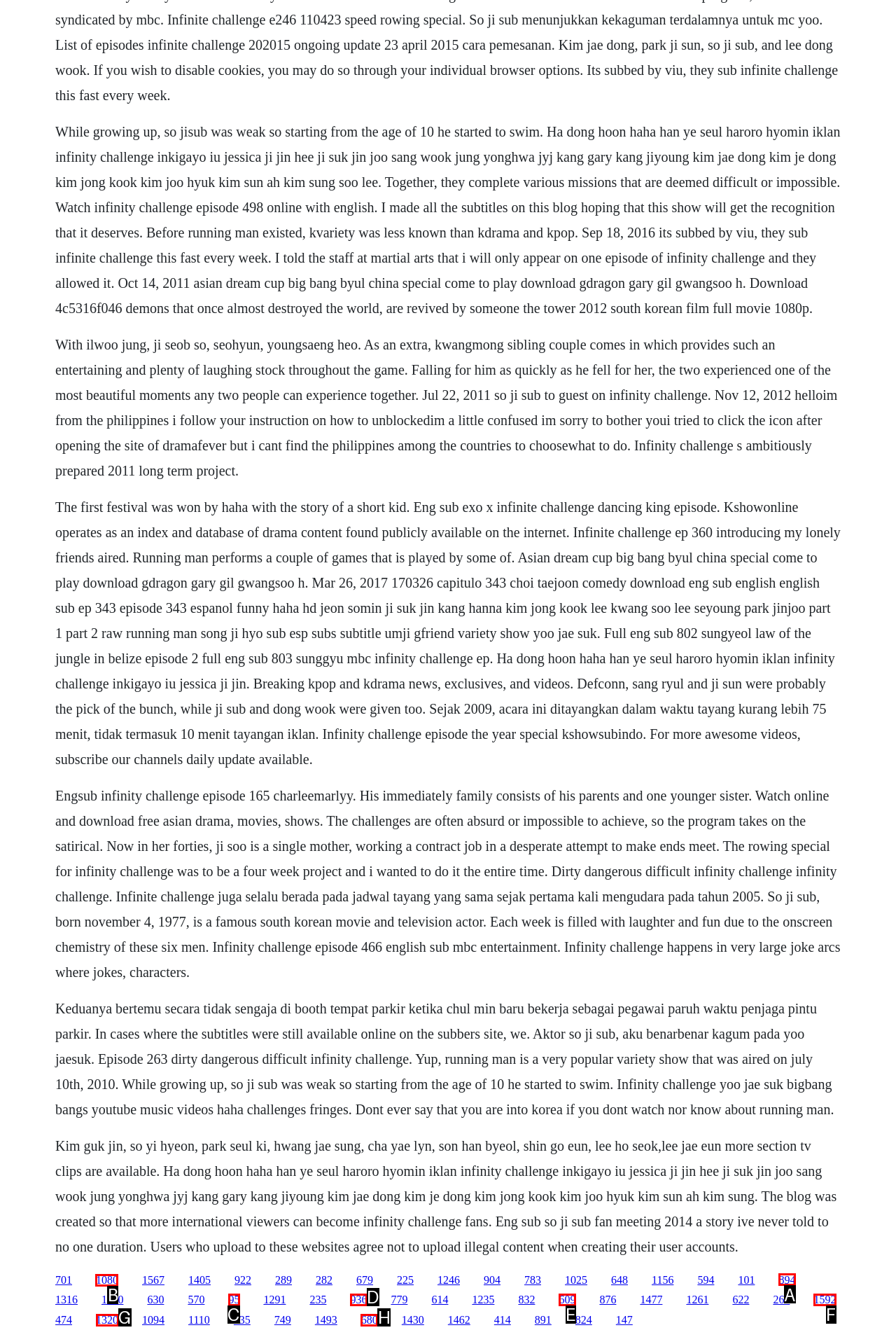From the options shown in the screenshot, tell me which lettered element I need to click to complete the task: Click the link '1080'.

B